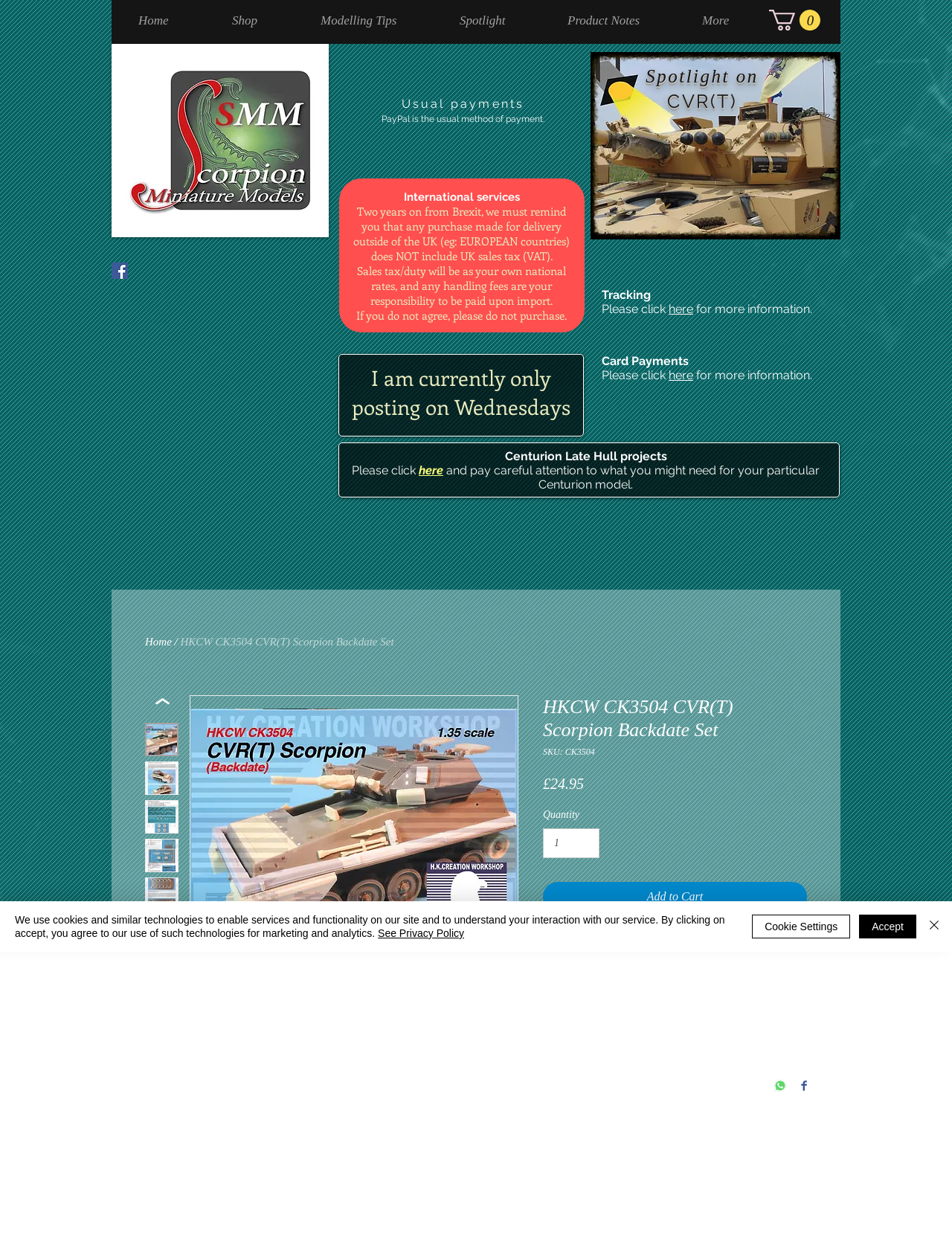Identify the bounding box coordinates for the element you need to click to achieve the following task: "Click the 'Home' link". Provide the bounding box coordinates as four float numbers between 0 and 1, in the form [left, top, right, bottom].

[0.134, 0.009, 0.232, 0.024]